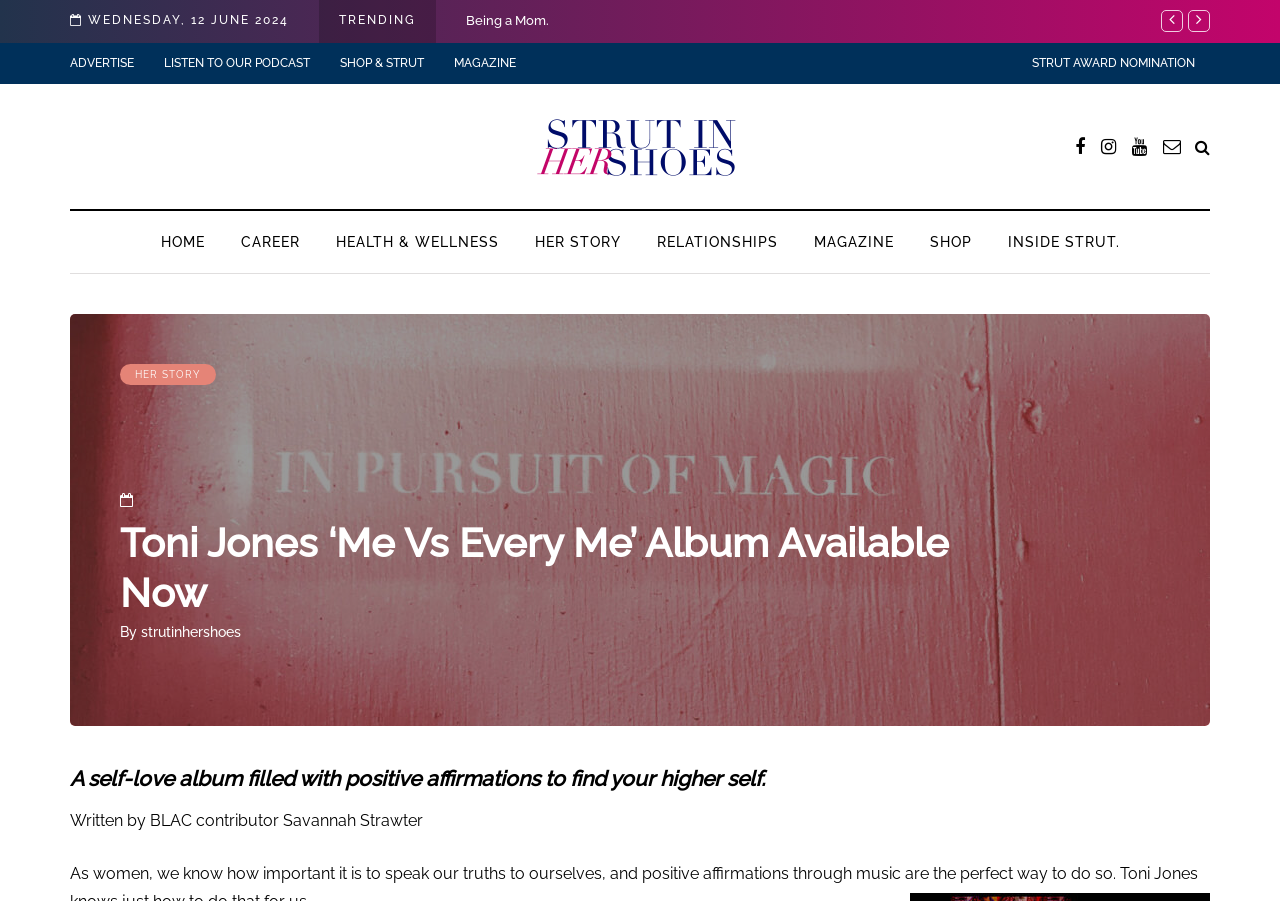Extract the heading text from the webpage.

Toni Jones ‘Me Vs Every Me’ Album Available Now